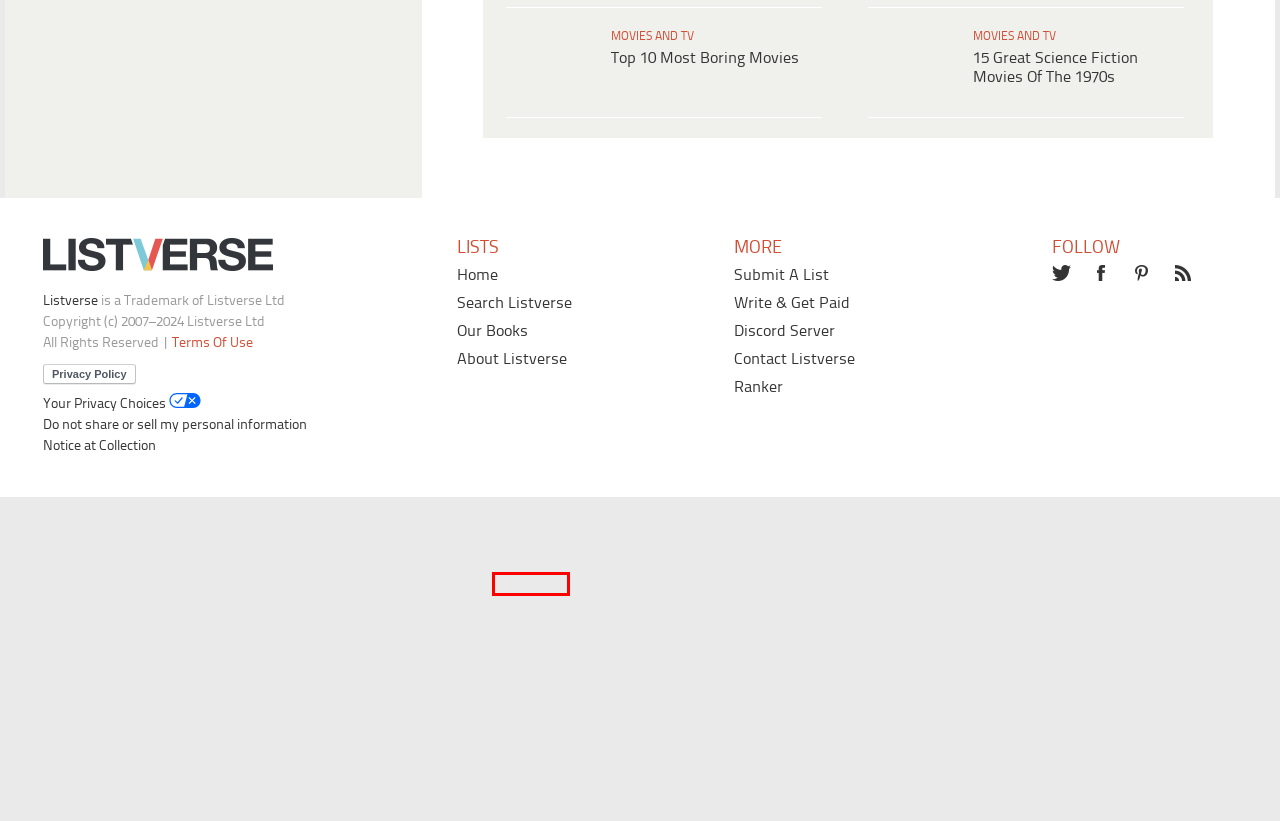You have a screenshot of a webpage with a red bounding box around an element. Select the webpage description that best matches the new webpage after clicking the element within the red bounding box. Here are the descriptions:
A. 10 Historical Sites Every Traveler Should Visit - Listverse
B. About Listverse - Listverse
C. Movies and TV Archives - Listverse
D. Return of the Living: a novel by Jonathan Wojcik, Dustin Koski by bogleech
E. Our World Archives - Listverse
F. Top 10 Most Boring Movies - Listverse
G. General Knowledge Archives - Listverse
H. Search - Listverse

H